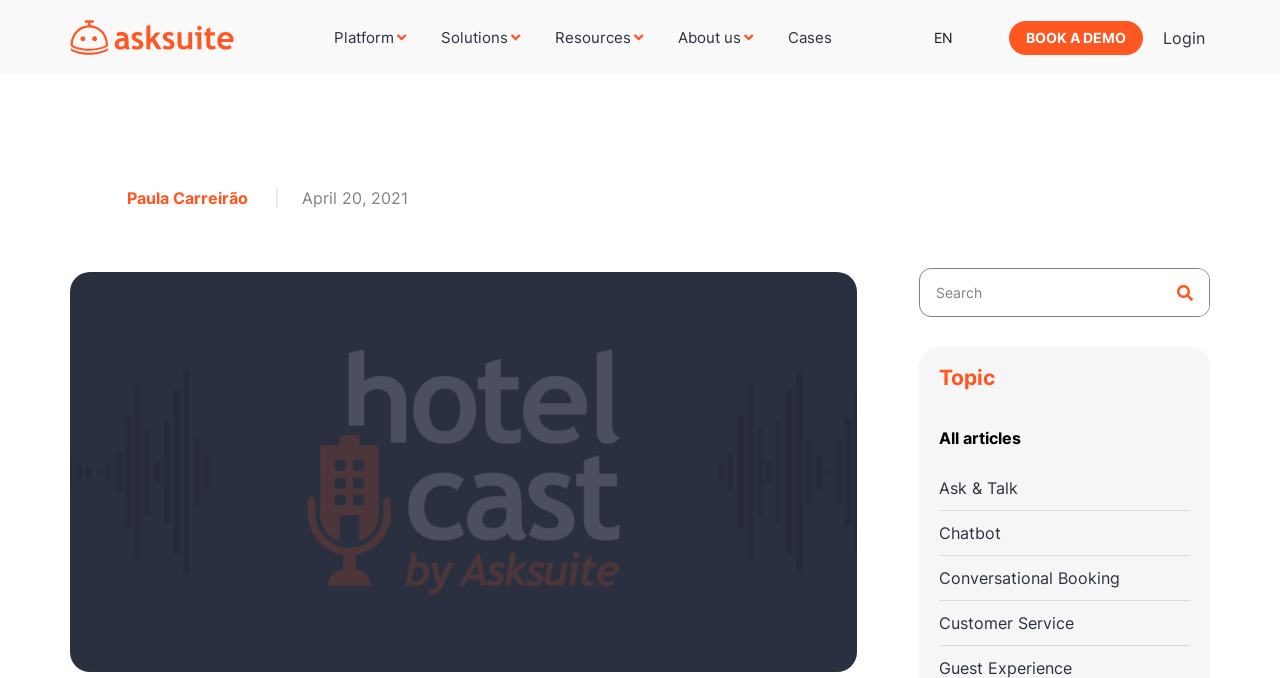Please locate the clickable area by providing the bounding box coordinates to follow this instruction: "Click on the 'SAW' link".

None